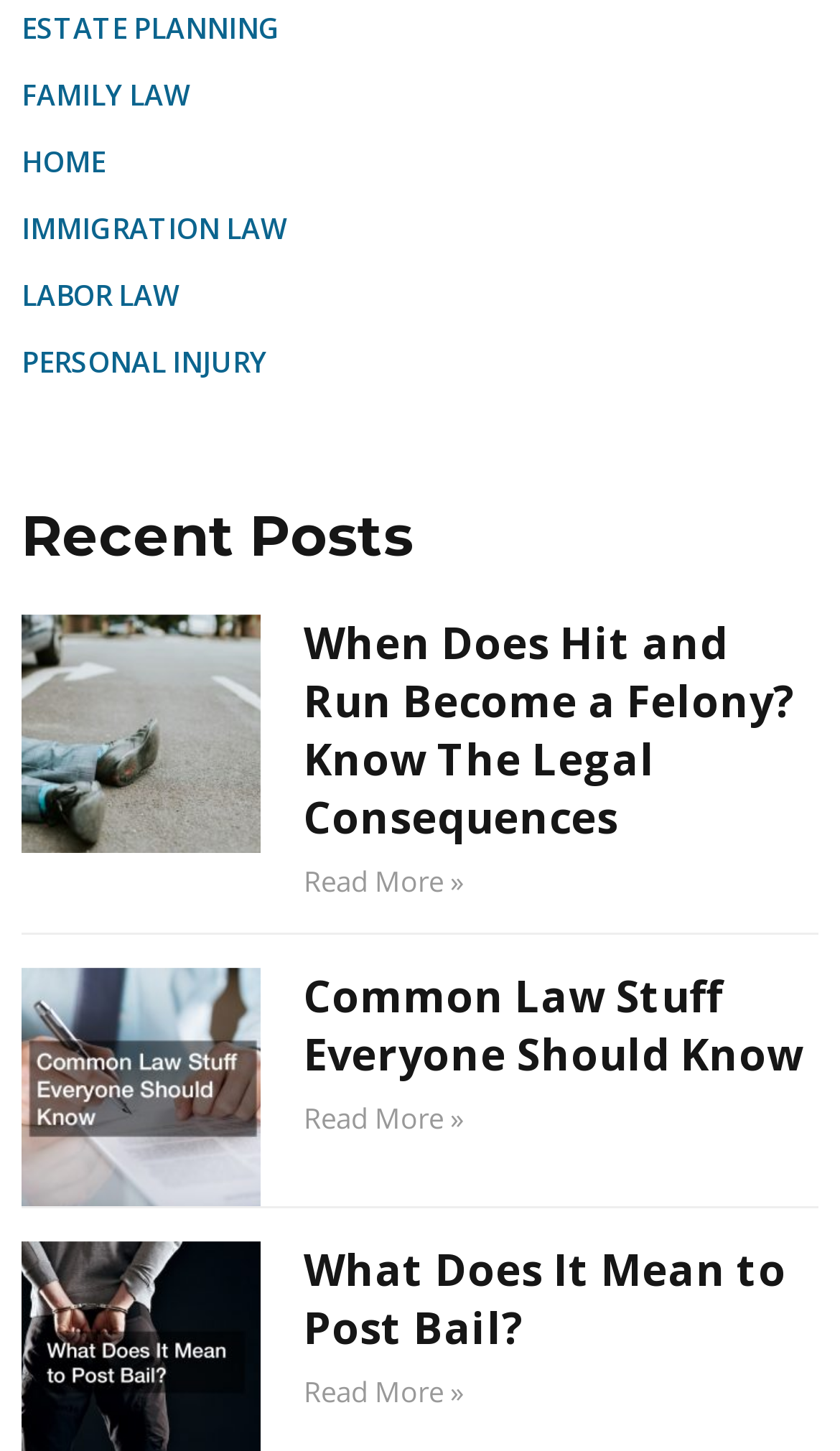Please provide the bounding box coordinates for the UI element as described: "Read More »". The coordinates must be four floats between 0 and 1, represented as [left, top, right, bottom].

[0.362, 0.594, 0.551, 0.621]